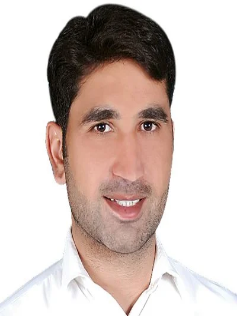How many followers does Laiq Zada have on social media?
Look at the image and answer the question using a single word or phrase.

More than 10,000